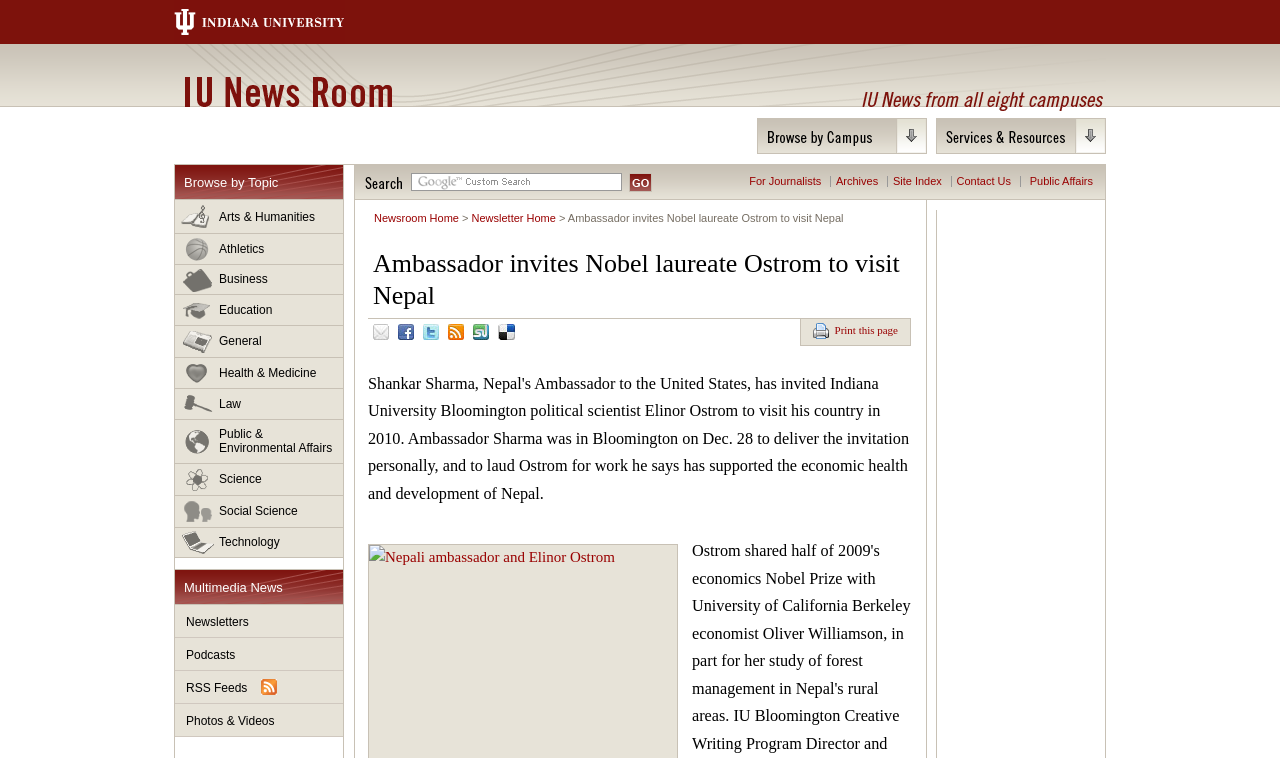Can you determine the main header of this webpage?

IU News Room